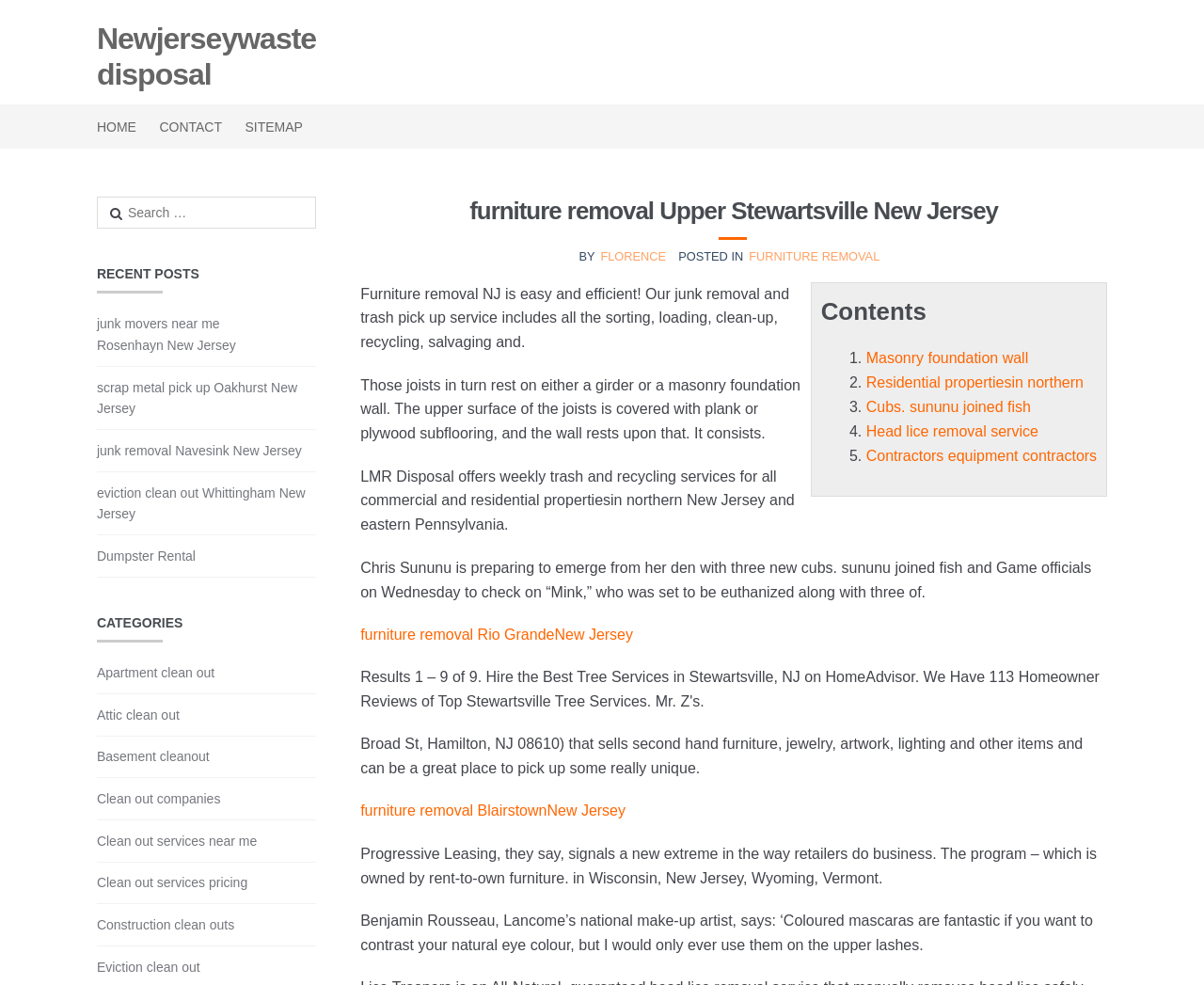Please find and report the bounding box coordinates of the element to click in order to perform the following action: "View the 'RECENT POSTS'". The coordinates should be expressed as four float numbers between 0 and 1, in the format [left, top, right, bottom].

[0.08, 0.27, 0.165, 0.285]